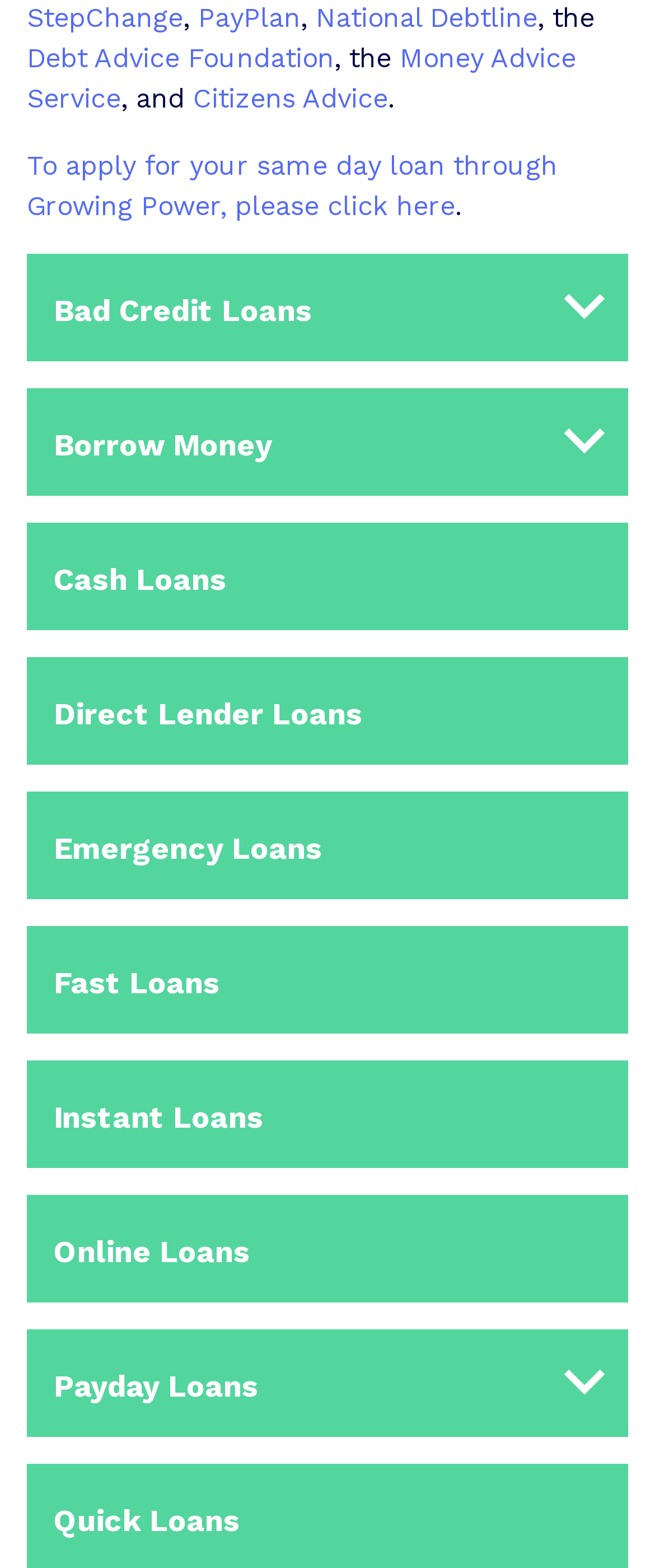Please answer the following question using a single word or phrase: 
How many links are available on the webpage?

14